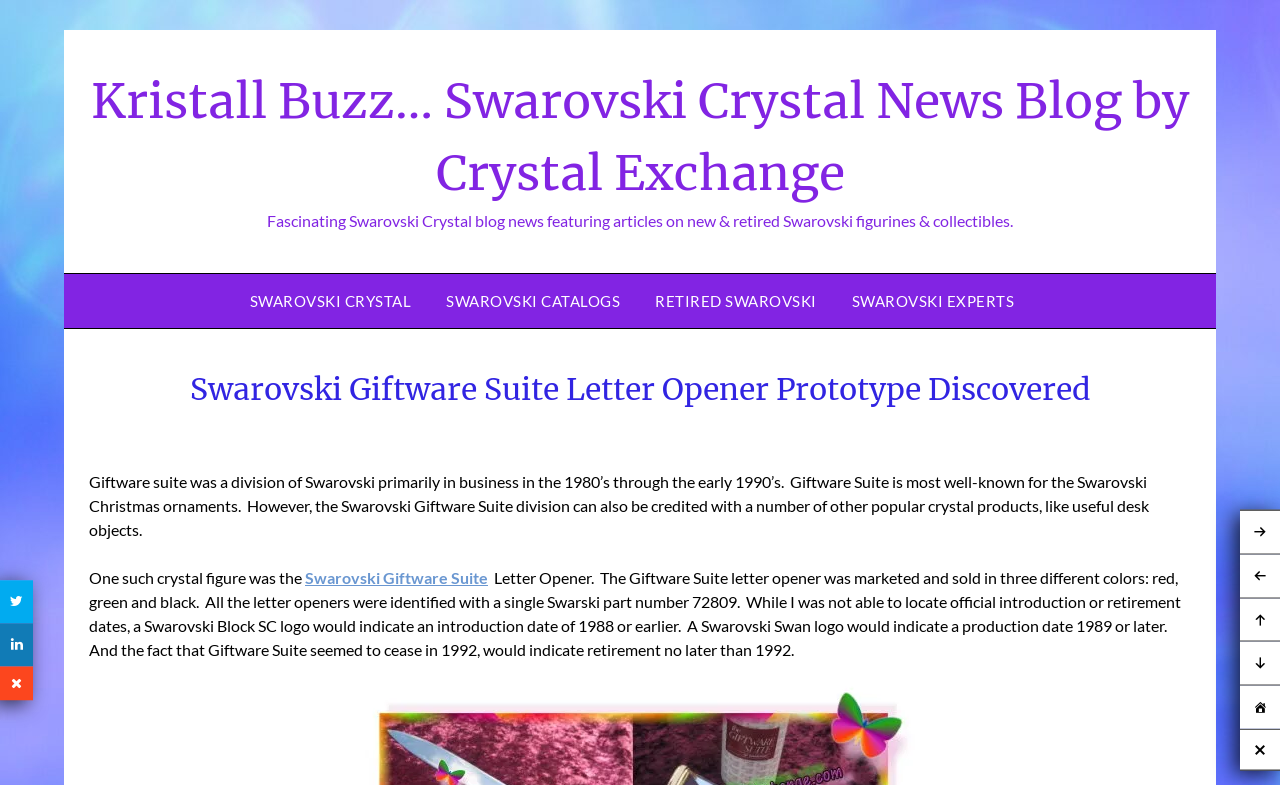Answer the following inquiry with a single word or phrase:
When did Giftware Suite cease production?

1992